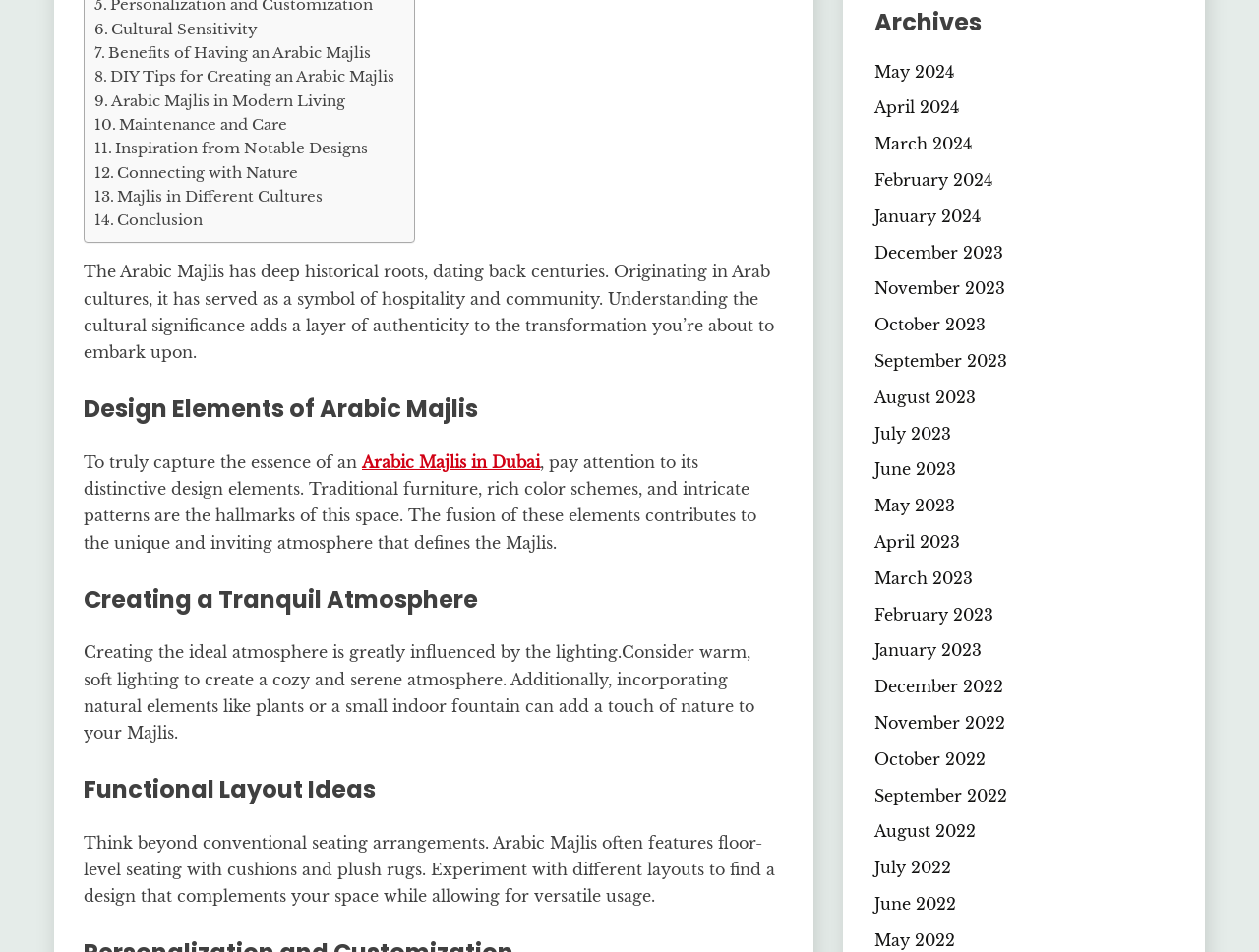Determine the bounding box coordinates of the clickable element necessary to fulfill the instruction: "subscribe to the newsletter". Provide the coordinates as four float numbers within the 0 to 1 range, i.e., [left, top, right, bottom].

None